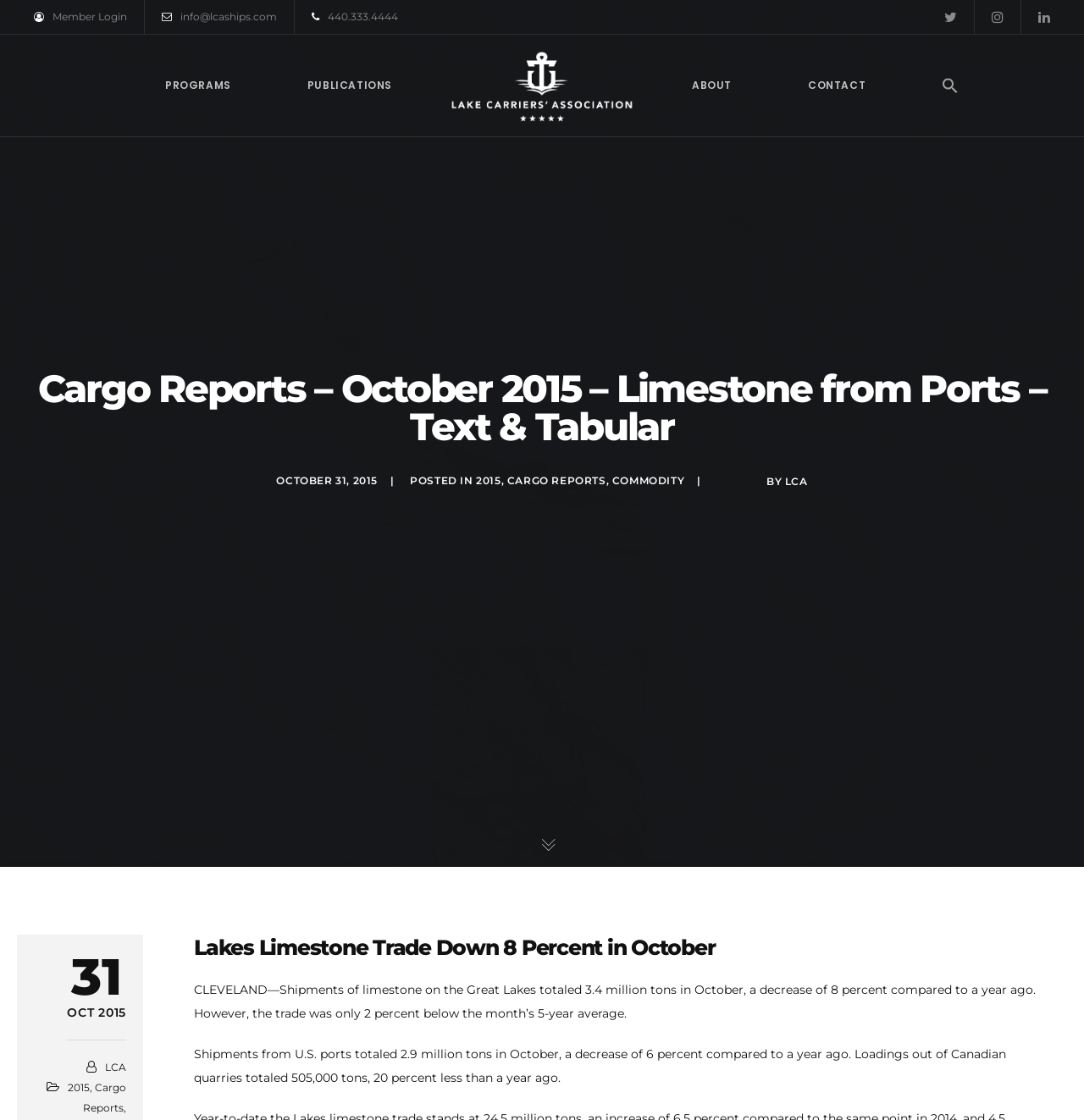Provide a comprehensive caption for the webpage.

This webpage is about the Lake Carriers' Association, a organization related to the Great Lakes fleet. At the top of the page, there are several links and icons, including a member login, contact information, and social media links. Below these, there are several headings and links organized into categories such as "PROGRAMS", "ADVOCACY", "CARGO", "INFRASTRUCTURE", "SUSTAINABILITY & RESILIENCY", "ECONOMY", "SAFETY", and "COMMERCE & TRADE". Each category has multiple links to related topics.

On the left side of the page, there is a table of contents with links to various sections, including "ABOUT", "PUBLICATIONS", "CARGO REPORTS", and "CONTACT". Below this, there is a logo of the Lake Carriers' Association with a link to the organization's homepage.

The main content of the page is a cargo report for October 2015, specifically about limestone from ports. The report includes a title, a posted date, and links to related categories such as "CARGO REPORTS" and "COMMODITY". There is also a figure or chart related to the report.

At the bottom of the page, there are more links and icons, including a search icon and a link to the organization's newsroom. Overall, the webpage provides a wealth of information about the Lake Carriers' Association and its activities related to the Great Lakes fleet.